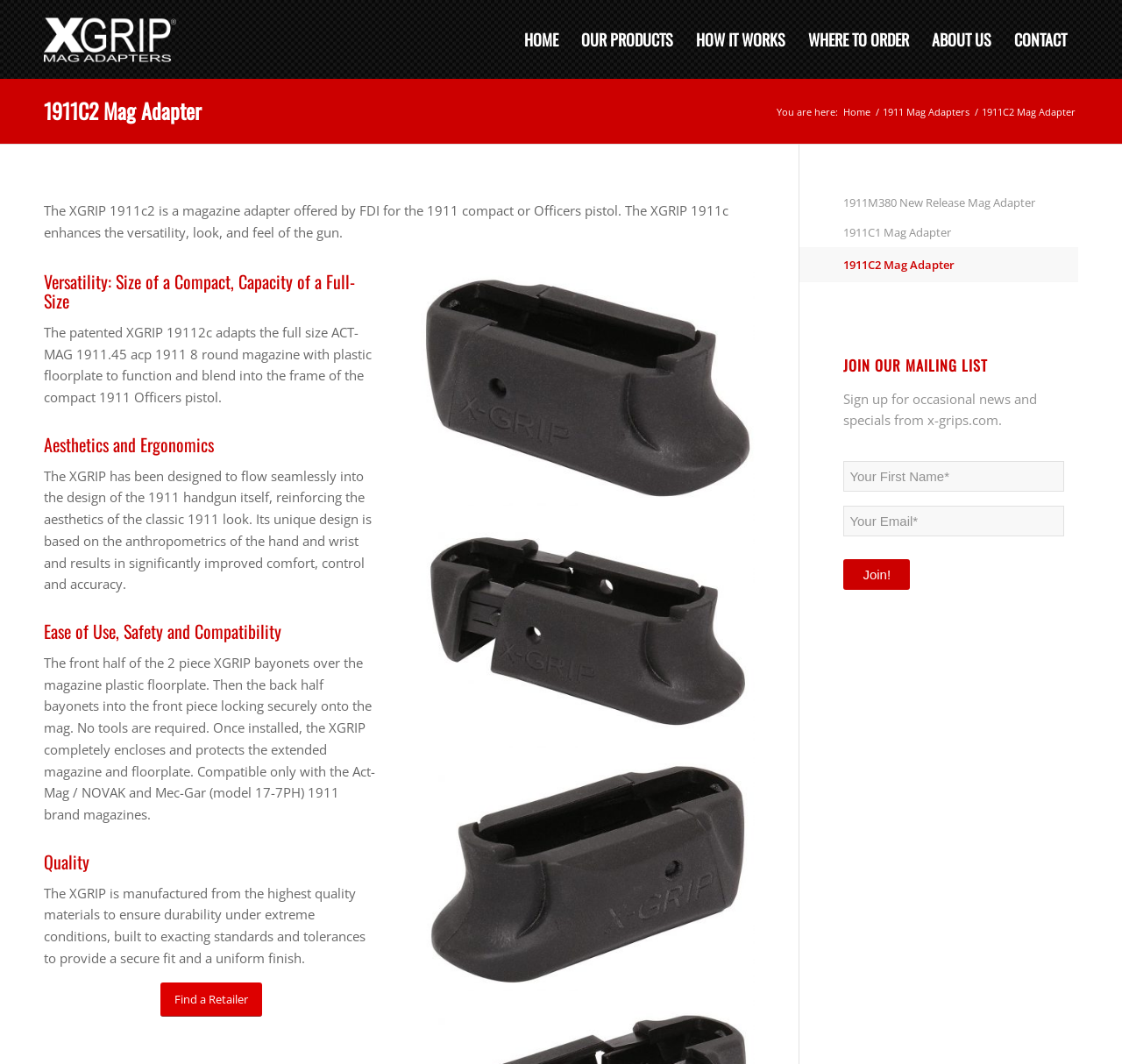Examine the screenshot and answer the question in as much detail as possible: What is the benefit of the XGRIP design?

The benefit of the XGRIP design can be found in the StaticText element 'Its unique design is based on the anthropometrics of the hand and wrist and results in significantly improved comfort, control and accuracy.' which is located in the main content area of the webpage.